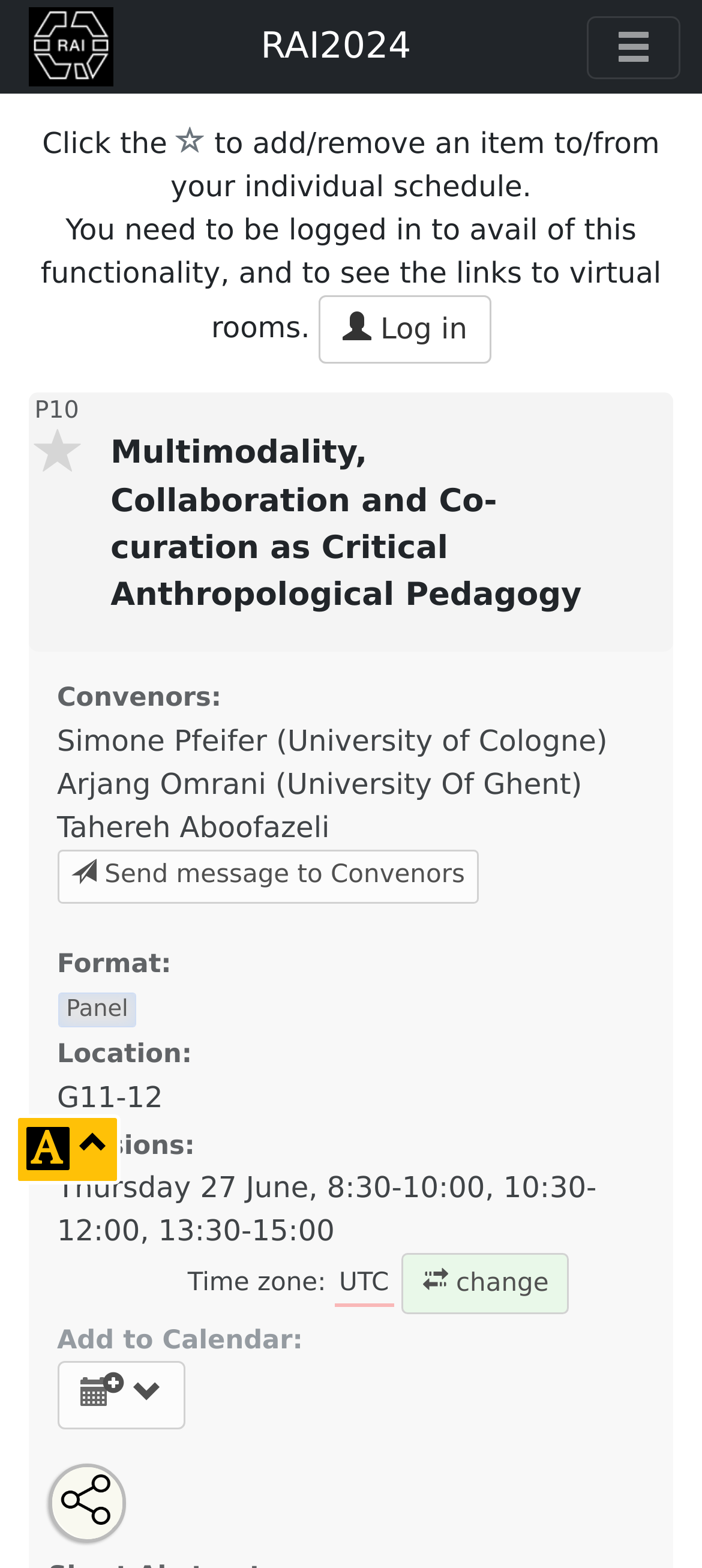Determine the bounding box coordinates for the clickable element to execute this instruction: "Click the conference logo". Provide the coordinates as four float numbers between 0 and 1, i.e., [left, top, right, bottom].

[0.031, 0.005, 0.173, 0.055]